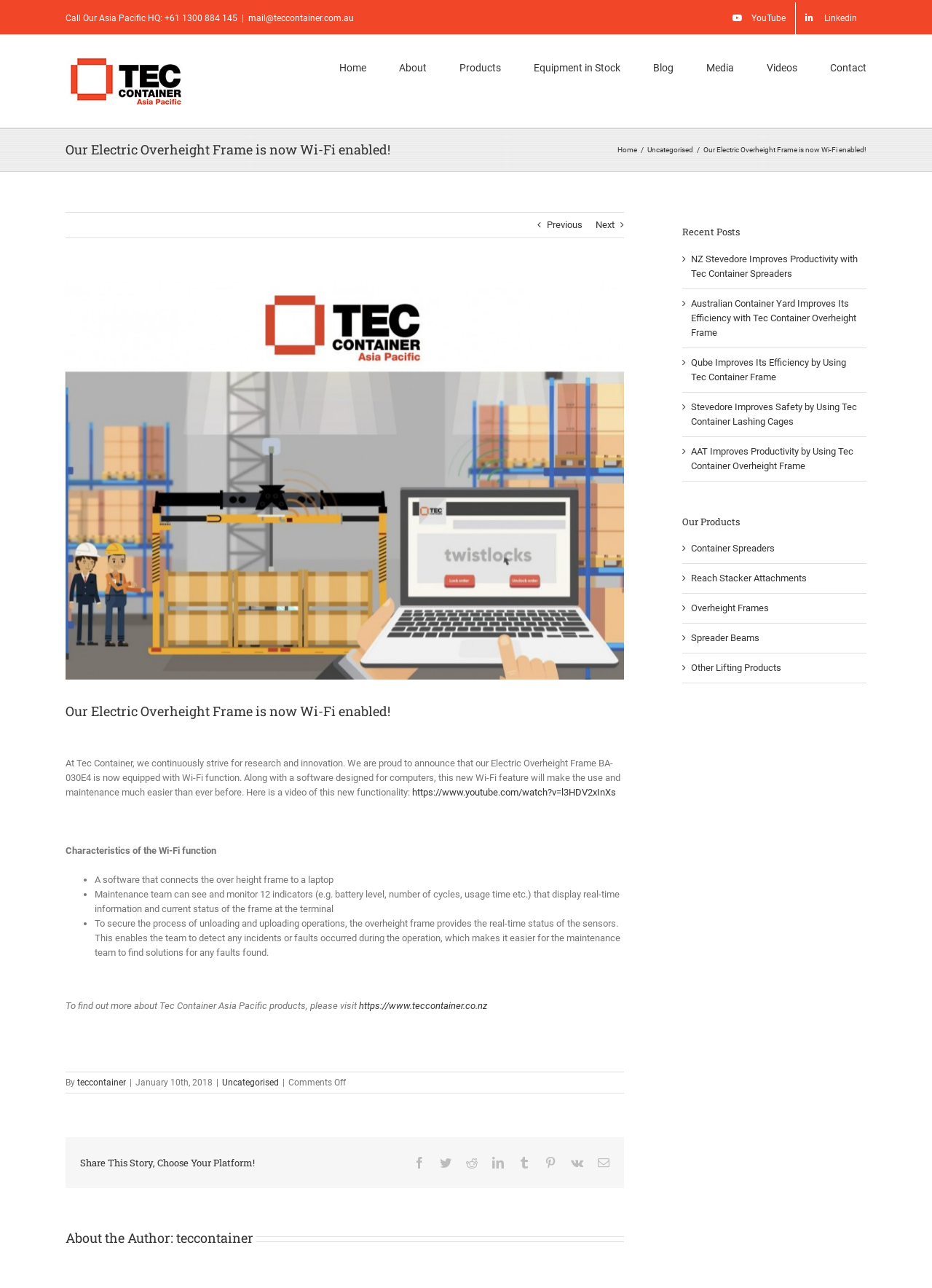What is the feature of the Wi-Fi function that allows maintenance teams to detect incidents or faults?
Based on the visual details in the image, please answer the question thoroughly.

The feature of the Wi-Fi function can be found in the main content of the webpage, where it is mentioned that 'the overheight frame provides the real-time status of the sensors. This enables the team to detect any incidents or faults occurred during the operation'.